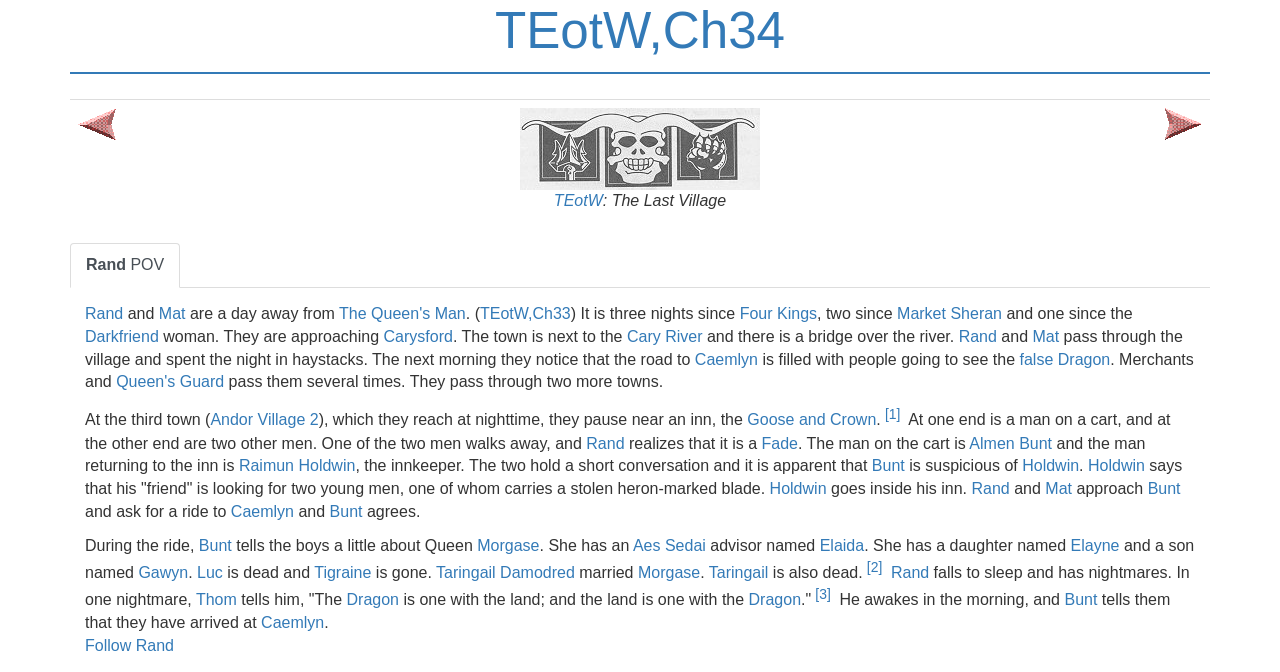Provide a single word or phrase answer to the question: 
What is the name of the river near Carysford?

Cary River